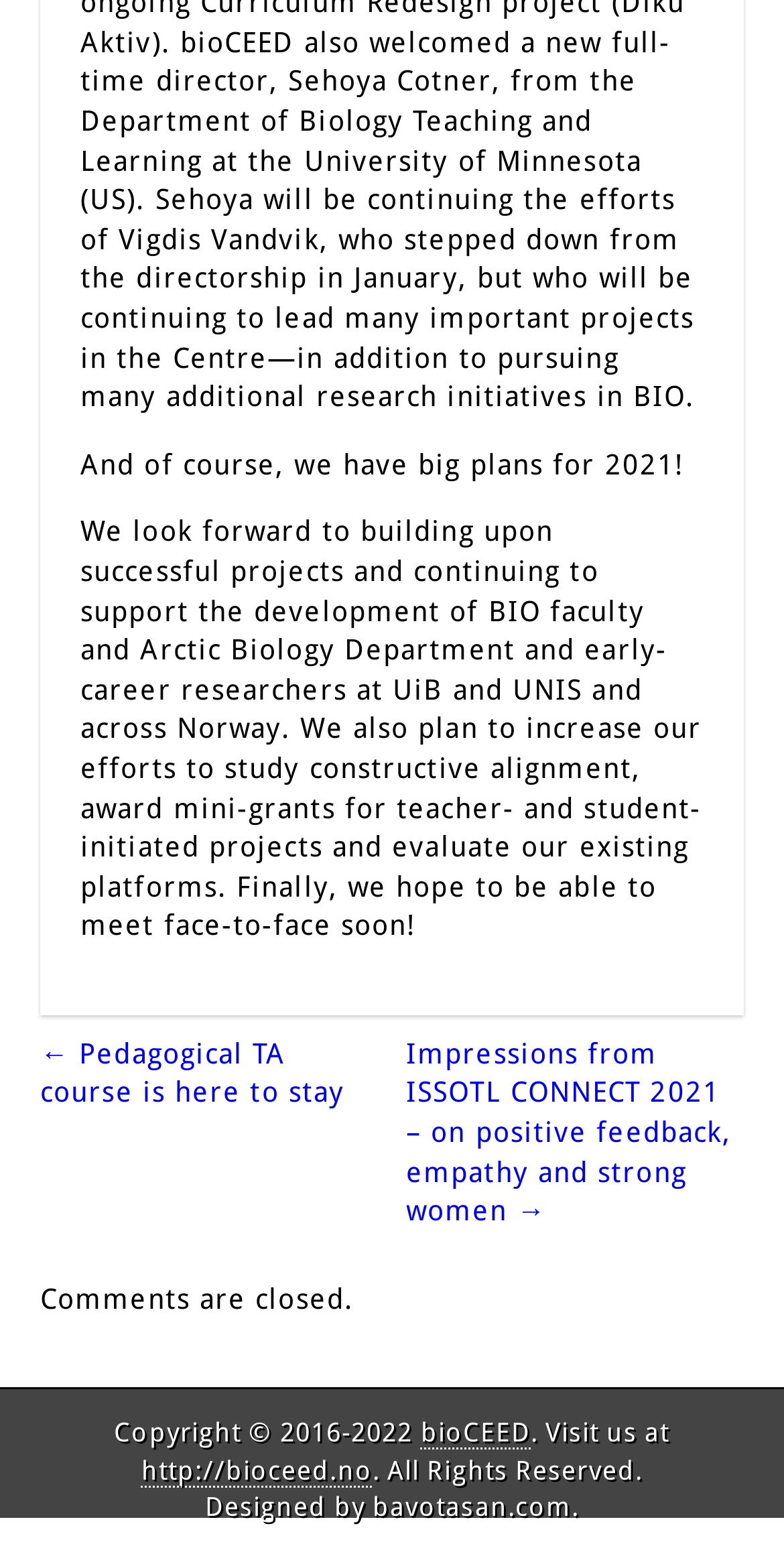Provide a brief response to the question using a single word or phrase: 
What is the URL of the website mentioned in the footer?

http://bioceed.no